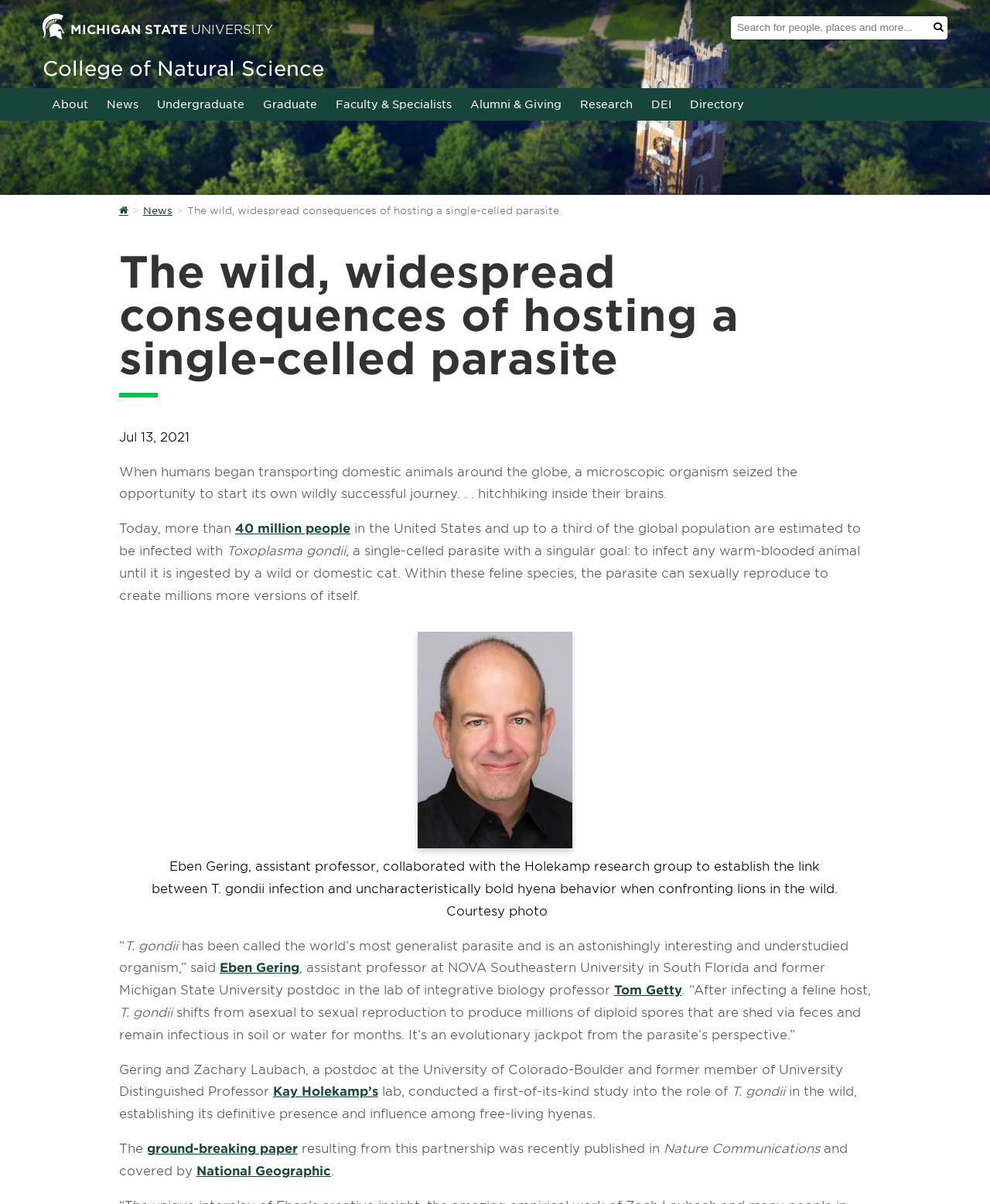Please identify the bounding box coordinates of the element's region that should be clicked to execute the following instruction: "Learn more about Eben Gering". The bounding box coordinates must be four float numbers between 0 and 1, i.e., [left, top, right, bottom].

[0.222, 0.798, 0.302, 0.81]